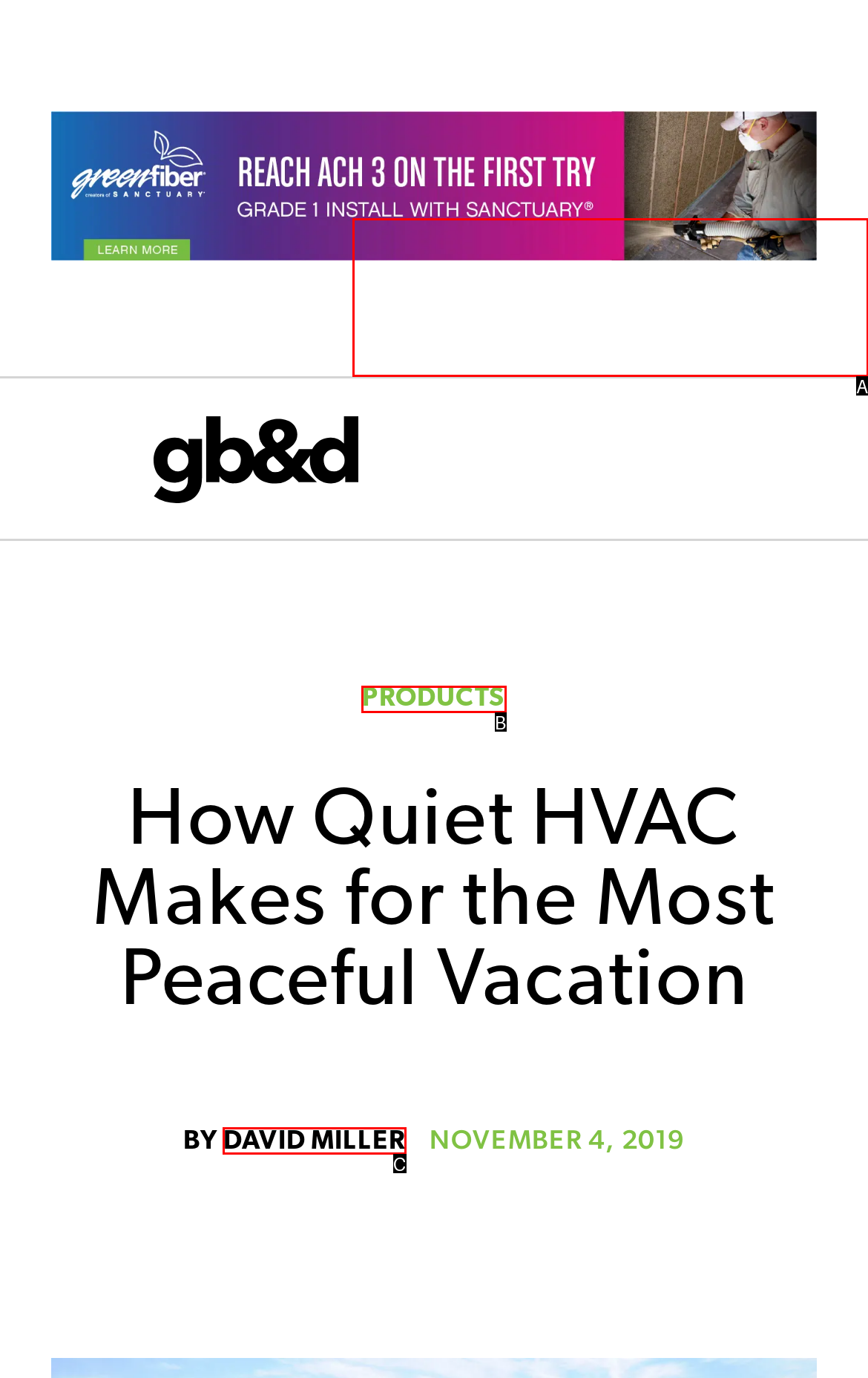Which UI element corresponds to this description: name="s" placeholder="Search …" title="Search for:"
Reply with the letter of the correct option.

A